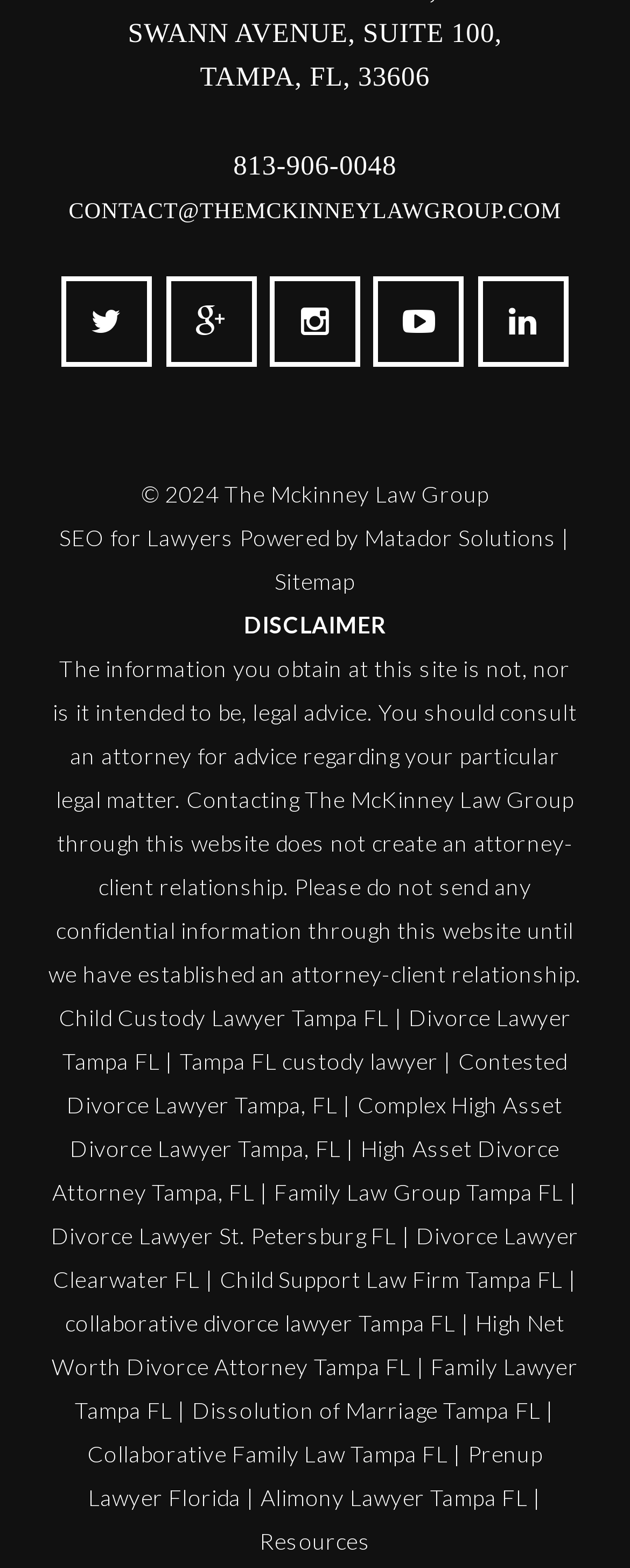What is the email address of The McKinney Law Group?
Make sure to answer the question with a detailed and comprehensive explanation.

The email address of The McKinney Law Group can be found at the top of the webpage, which is 'CONTACT@THEMCKINNEYLAWGROUP.COM'. This information is provided in a link element with a bounding box coordinate of [0.109, 0.128, 0.891, 0.143].